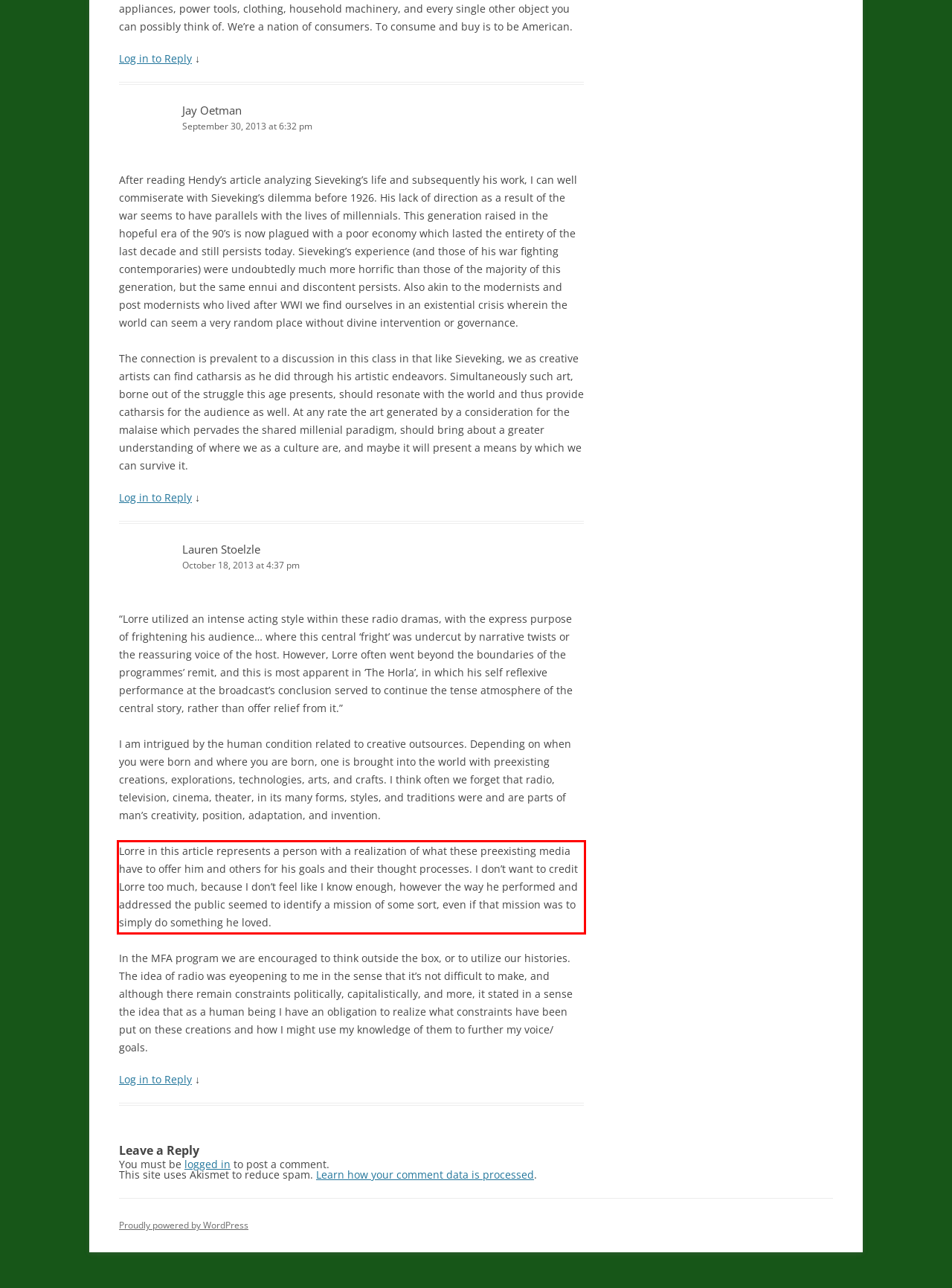You have a screenshot with a red rectangle around a UI element. Recognize and extract the text within this red bounding box using OCR.

Lorre in this article represents a person with a realization of what these preexisting media have to offer him and others for his goals and their thought processes. I don’t want to credit Lorre too much, because I don’t feel like I know enough, however the way he performed and addressed the public seemed to identify a mission of some sort, even if that mission was to simply do something he loved.